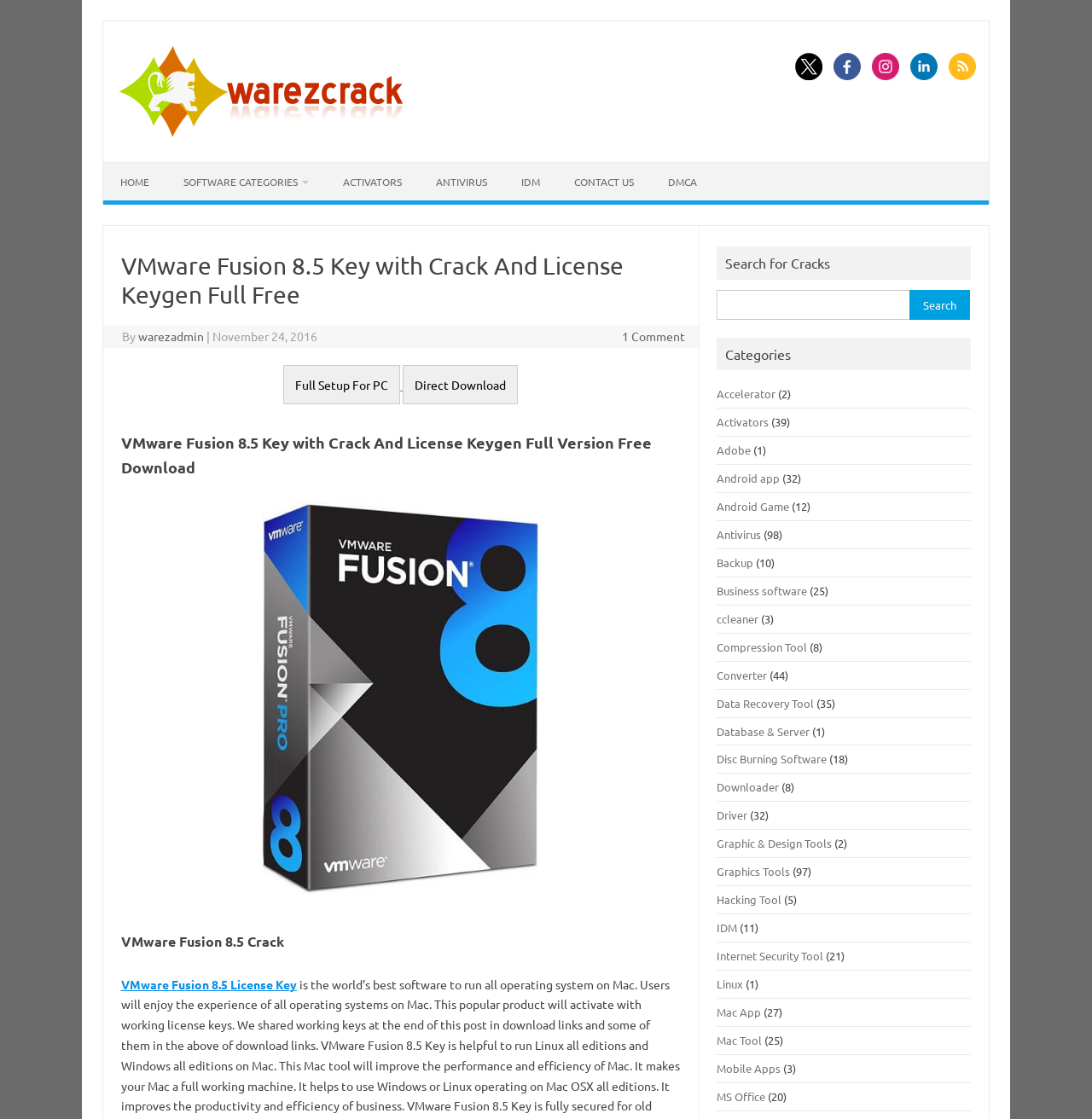Provide a thorough description of the webpage you see.

This webpage is about VMware Fusion 8.5 Key with Crack and License Keygen Full Free. At the top, there is a link to skip to the content. Below that, there are links to various social media platforms, including Twitter, Facebook, Instagram, LinkedIn, and RSS. 

On the left side, there are several links, including HOME, SOFTWARE CATEGORIES, ACTIVATORS, ANTIVIRUS, IDM, CONTACT US, and DMCA. 

The main content of the webpage is divided into several sections. The first section has a heading that matches the title of the webpage. Below the heading, there is a paragraph of text with the author's name, "warezadmin", and the date "November 24, 2016". There is also a link to "1 Comment". 

The next section has a link to "Full Setup For PC Direct Download" with two buttons, "Full Setup For PC" and "Direct Download". 

Below that, there is a heading that describes the VMware Fusion 8.5 Key with Crack and License Keygen Full Version Free Download. There is an image related to VMware Fusion 8.5 Key. 

The next section has a heading about VMware Fusion 8.5 Crack, and a link to "VMware Fusion 8.5 License Key". 

On the right side, there is a search bar with a label "Search for Cracks" and a button to search. Below the search bar, there are categories with links to various software categories, including Accelerator, Activators, Adobe, Android app, Android Game, Antivirus, Backup, Business software, and many more. Each category has a number in parentheses, indicating the number of items in that category.